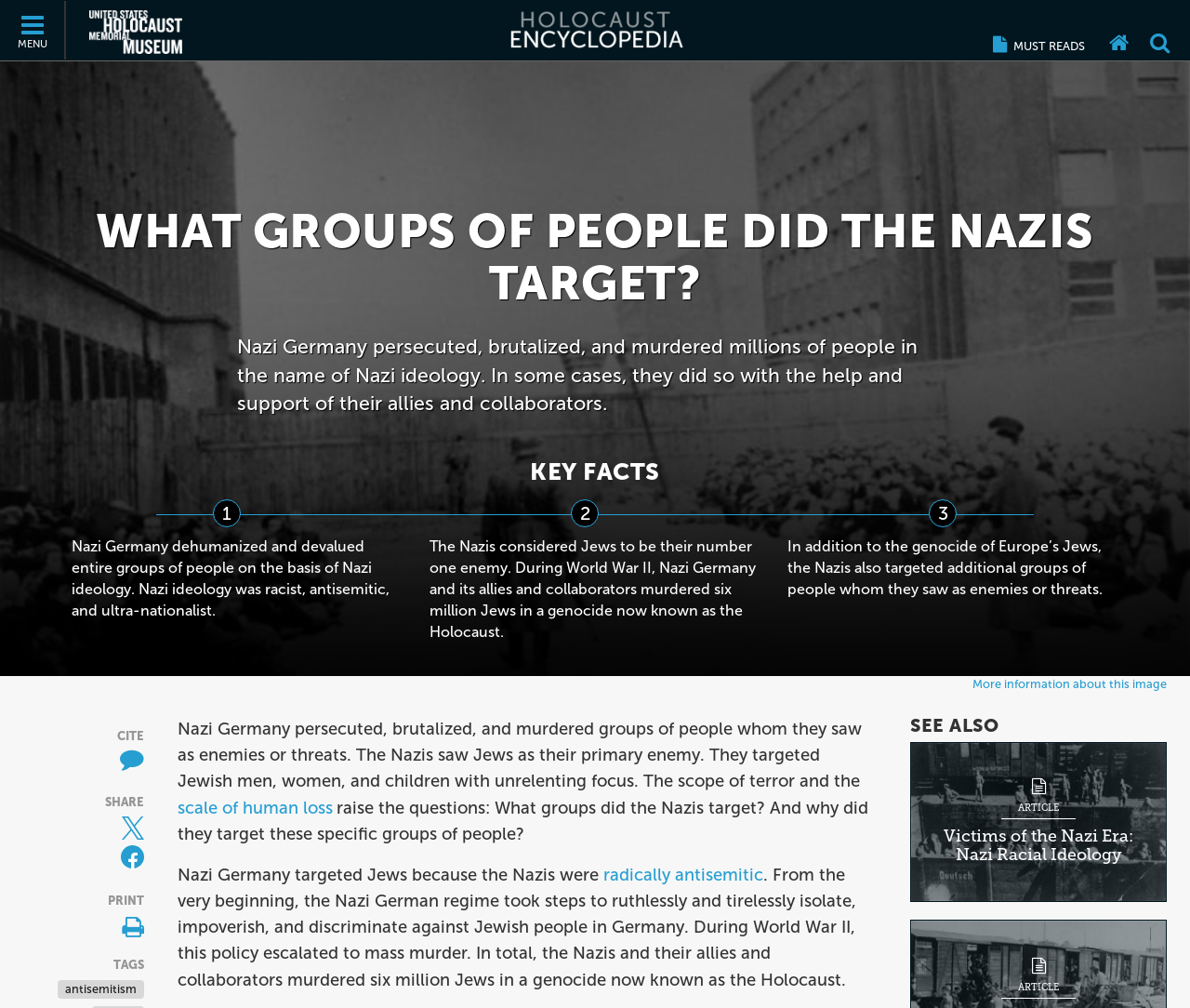Using the given element description, provide the bounding box coordinates (top-left x, top-left y, bottom-right x, bottom-right y) for the corresponding UI element in the screenshot: Must Reads

[0.823, 0.001, 0.923, 0.059]